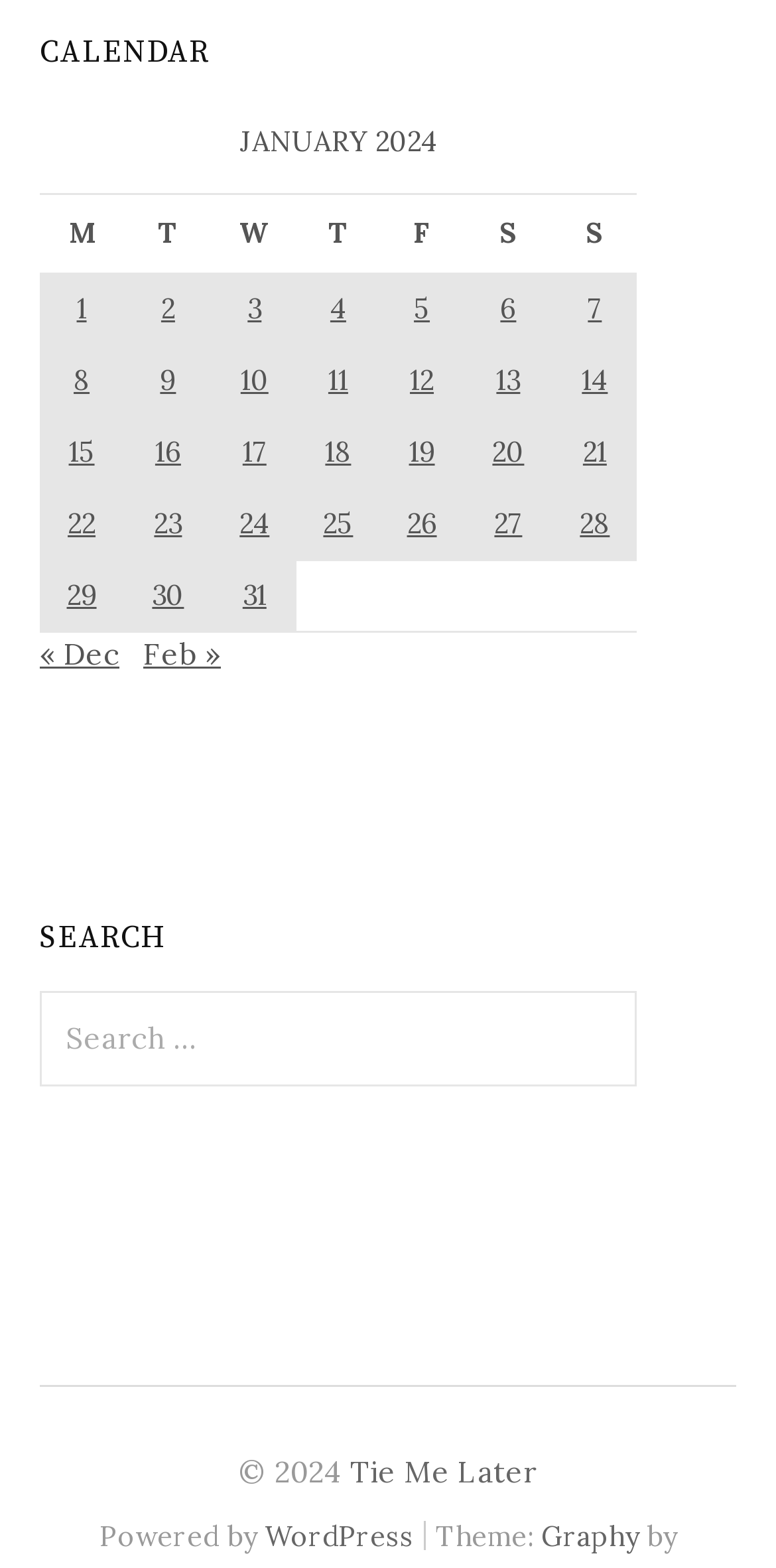Identify the coordinates of the bounding box for the element that must be clicked to accomplish the instruction: "View posts published on January 29, 2024".

[0.051, 0.358, 0.159, 0.403]